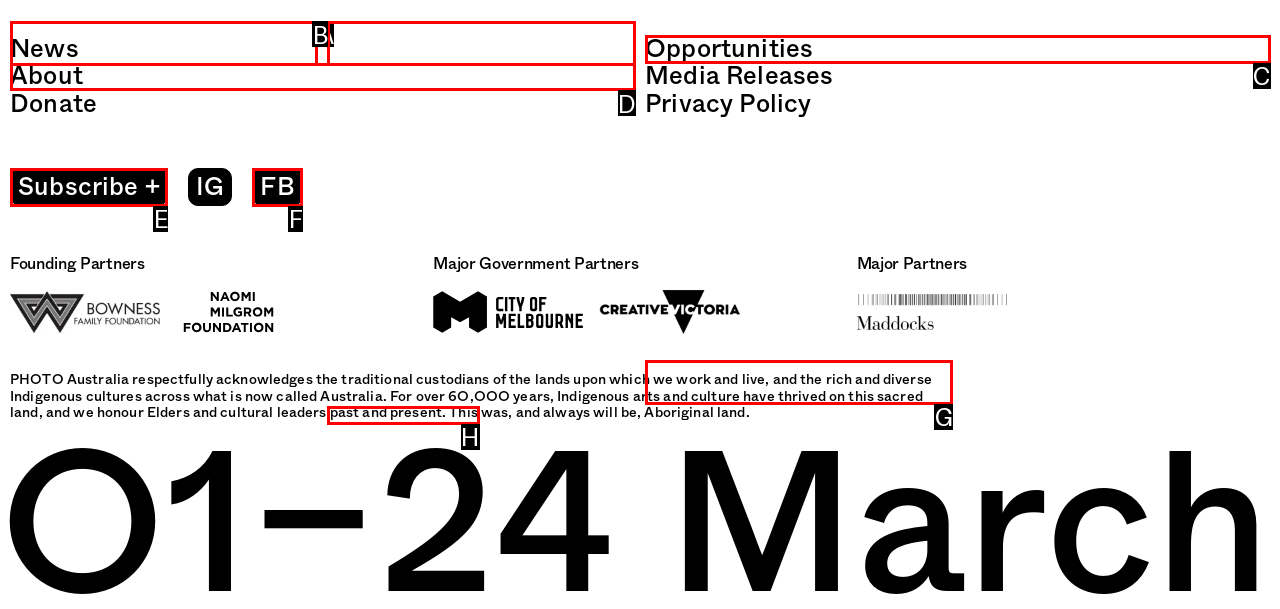Determine the HTML element to click for the instruction: Subscribe to the newsletter.
Answer with the letter corresponding to the correct choice from the provided options.

E